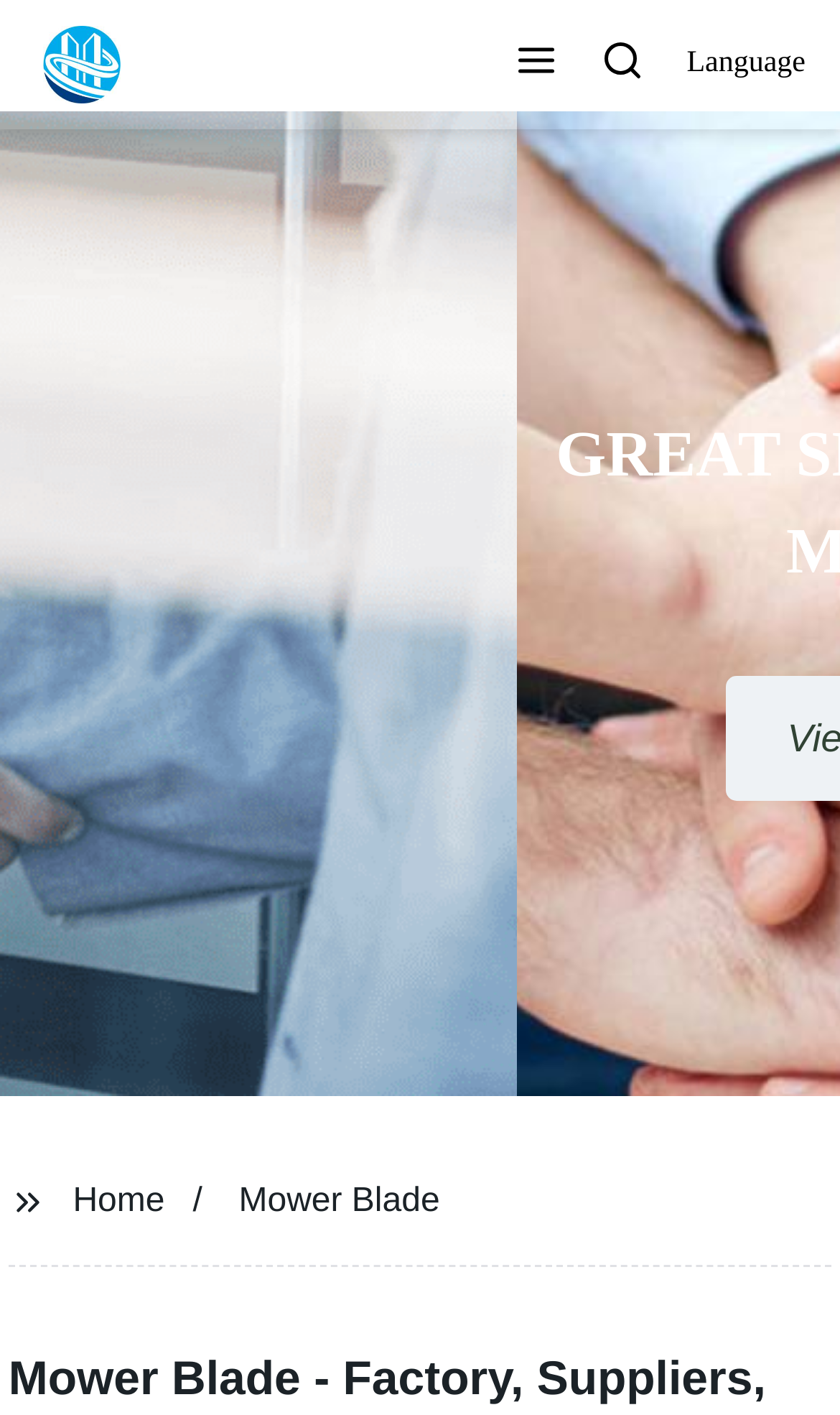How many navigation links are at the bottom of the page?
Please provide a single word or phrase as your answer based on the image.

2